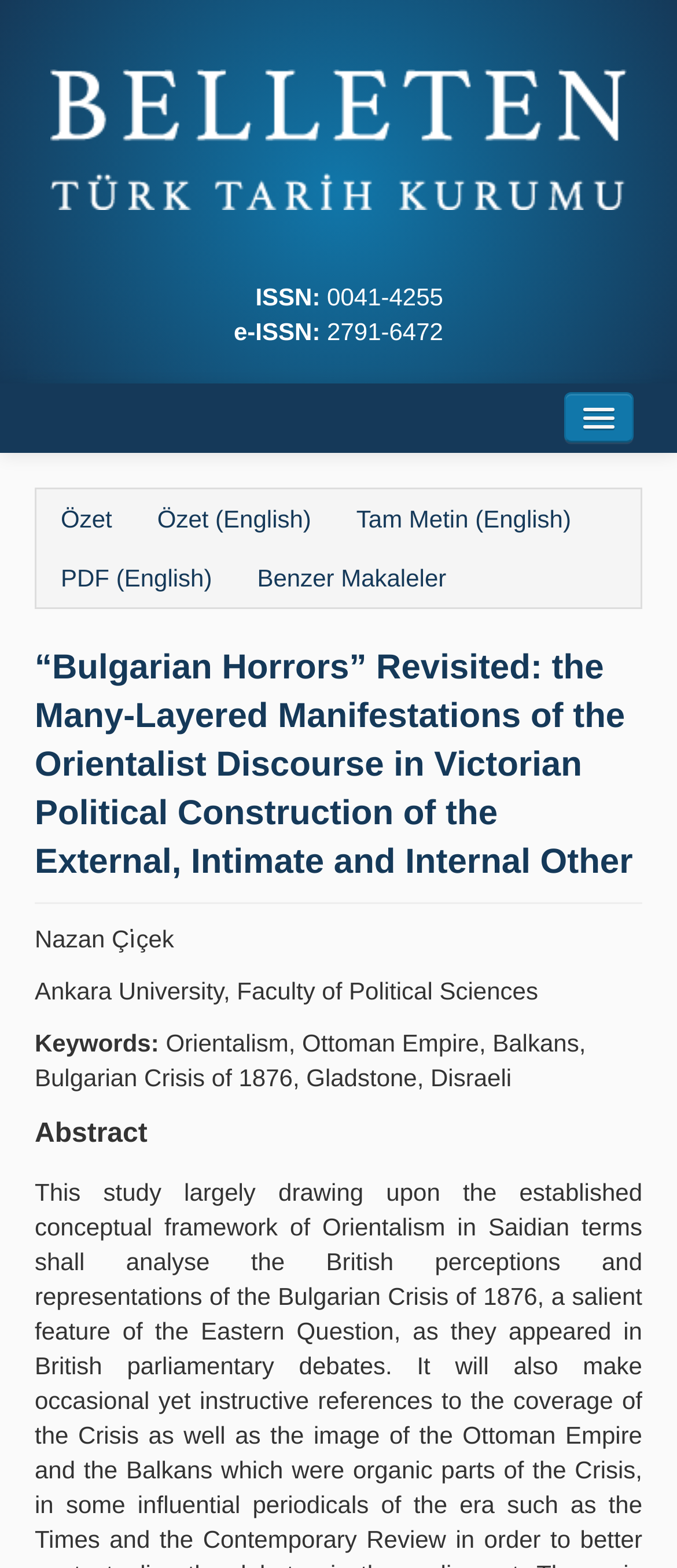What is the ISSN of the journal?
Using the image as a reference, give a one-word or short phrase answer.

0041-4255